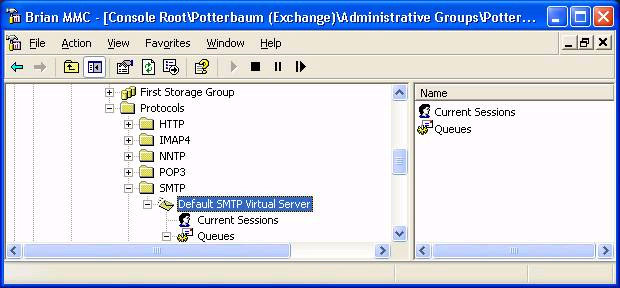What is the purpose of this setup for administrators?
Please describe in detail the information shown in the image to answer the question.

The question asks for the purpose of this setup for administrators, which can be found in the caption as 'This setup is vital for administrators managing email traffic and ensuring smooth delivery within their network environment.'